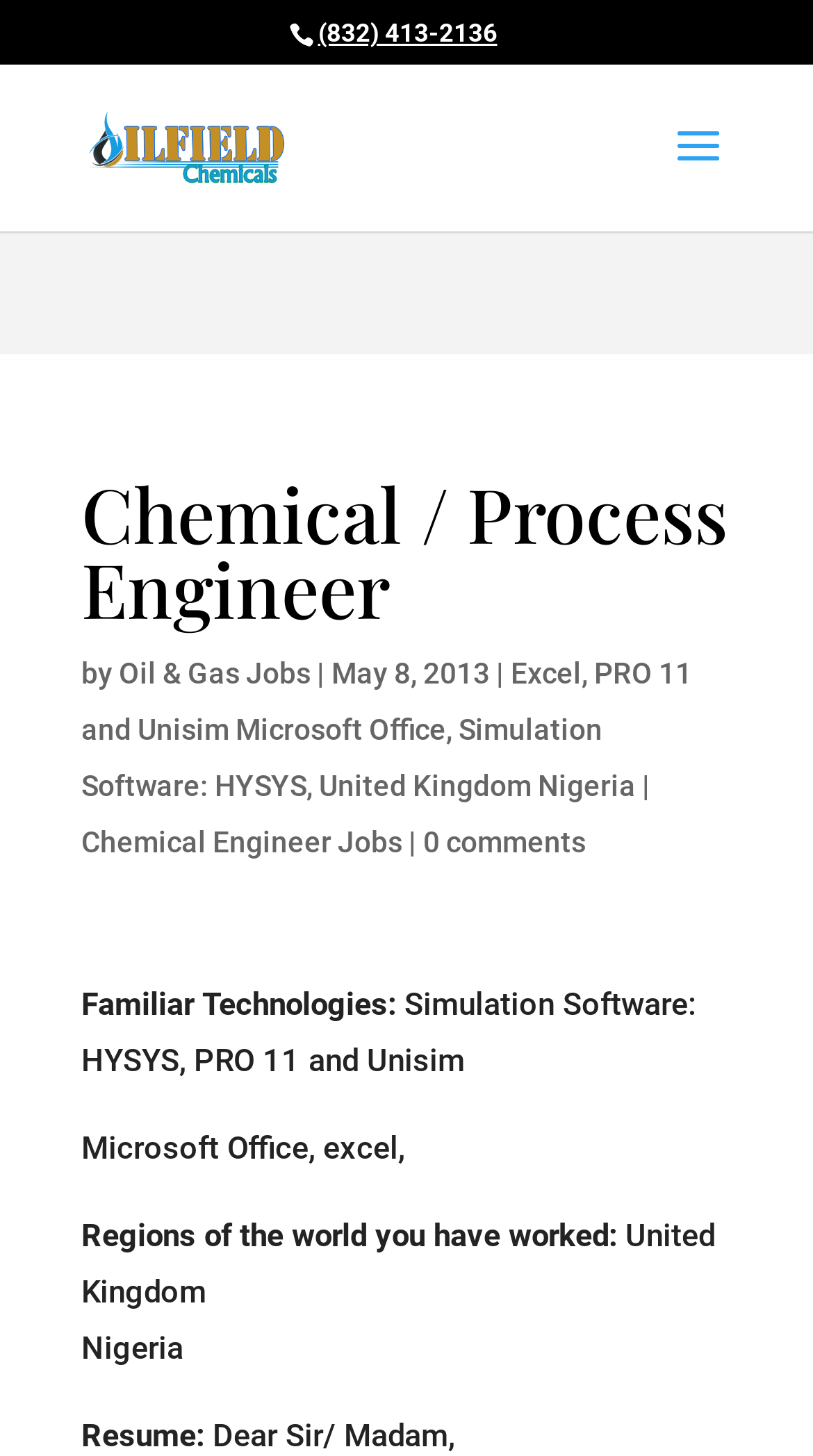Predict the bounding box coordinates of the UI element that matches this description: "0 comments". The coordinates should be in the format [left, top, right, bottom] with each value between 0 and 1.

[0.521, 0.567, 0.721, 0.59]